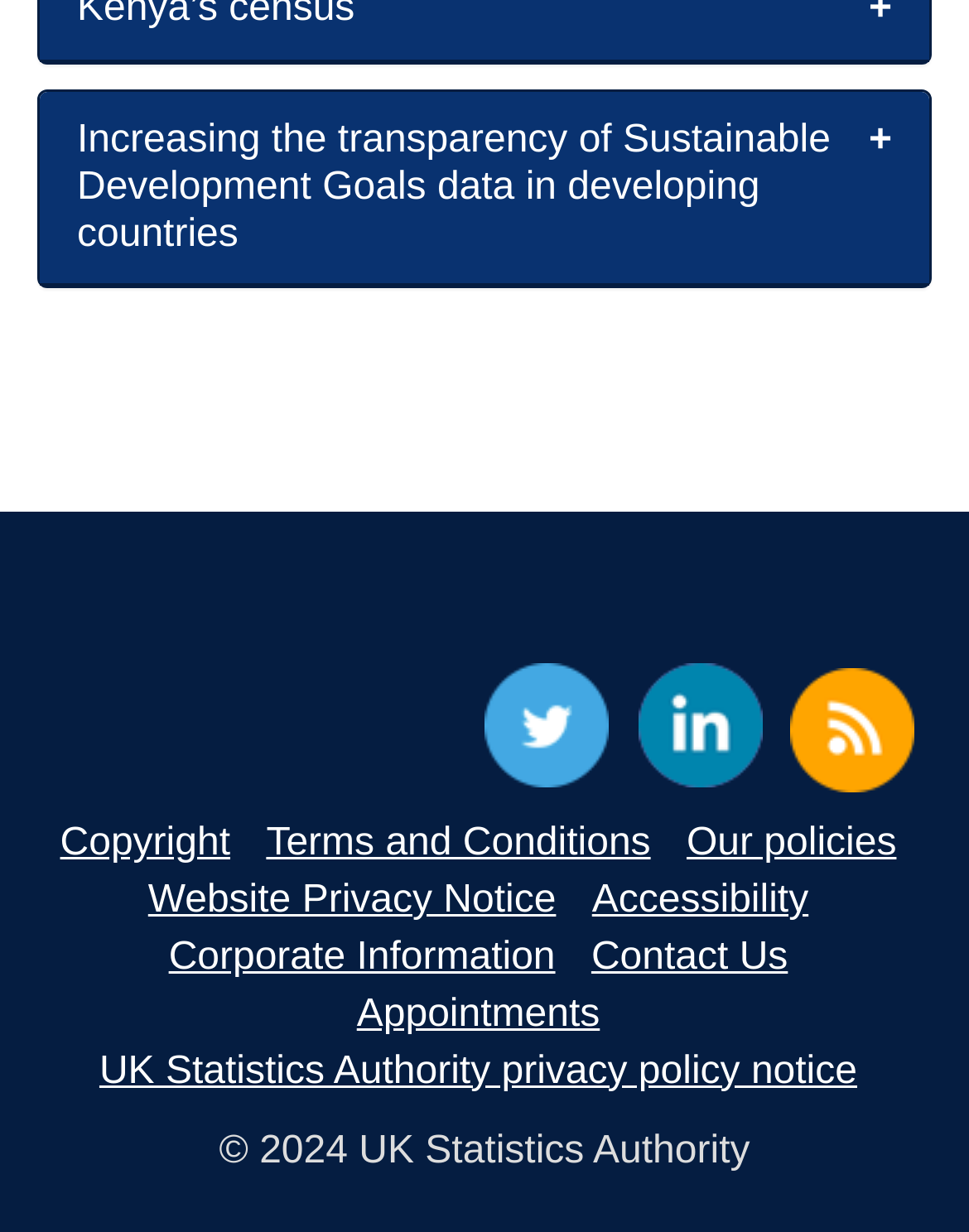Highlight the bounding box coordinates of the region I should click on to meet the following instruction: "Contact Us".

[0.61, 0.76, 0.813, 0.794]